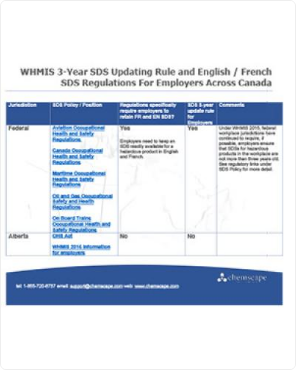Summarize the image with a detailed description that highlights all prominent details.

The image features a document titled **"WHMIS 3-Year SDS Updating Rule and English / French SDS Regulations For Employers Across Canada."** It is structured as a table that outlines various jurisdictions, their corresponding SDS policy or position, and requirements specific to the 3-year SDS update rule. The layout includes sections for federal and provincial information, detailing which organizations must adhere to these regulations. Key elements such as comments and additional notes enhance understanding of the obligations for employers, ensuring compliance with WHMIS guidelines. The document is designed to inform employers about the legal requirements for maintaining safety data sheets and the necessary updates every three years, presenting a crucial resource for workplace safety compliance in Canada.